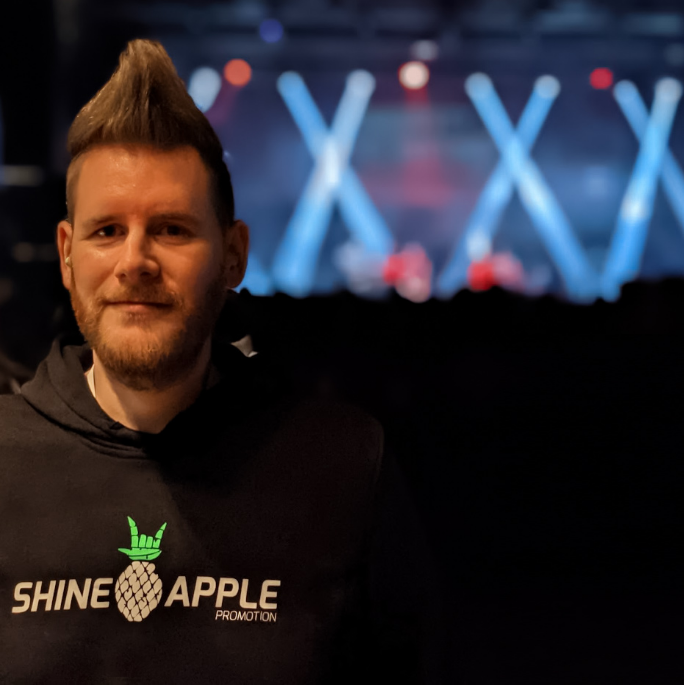What type of event is suggested in the background?
Please provide a detailed and thorough answer to the question.

The vibrant stage setting with dynamic lighting effects in the background creates a lively atmosphere, suggesting a music event or concert, which is related to the theme of music promotion.